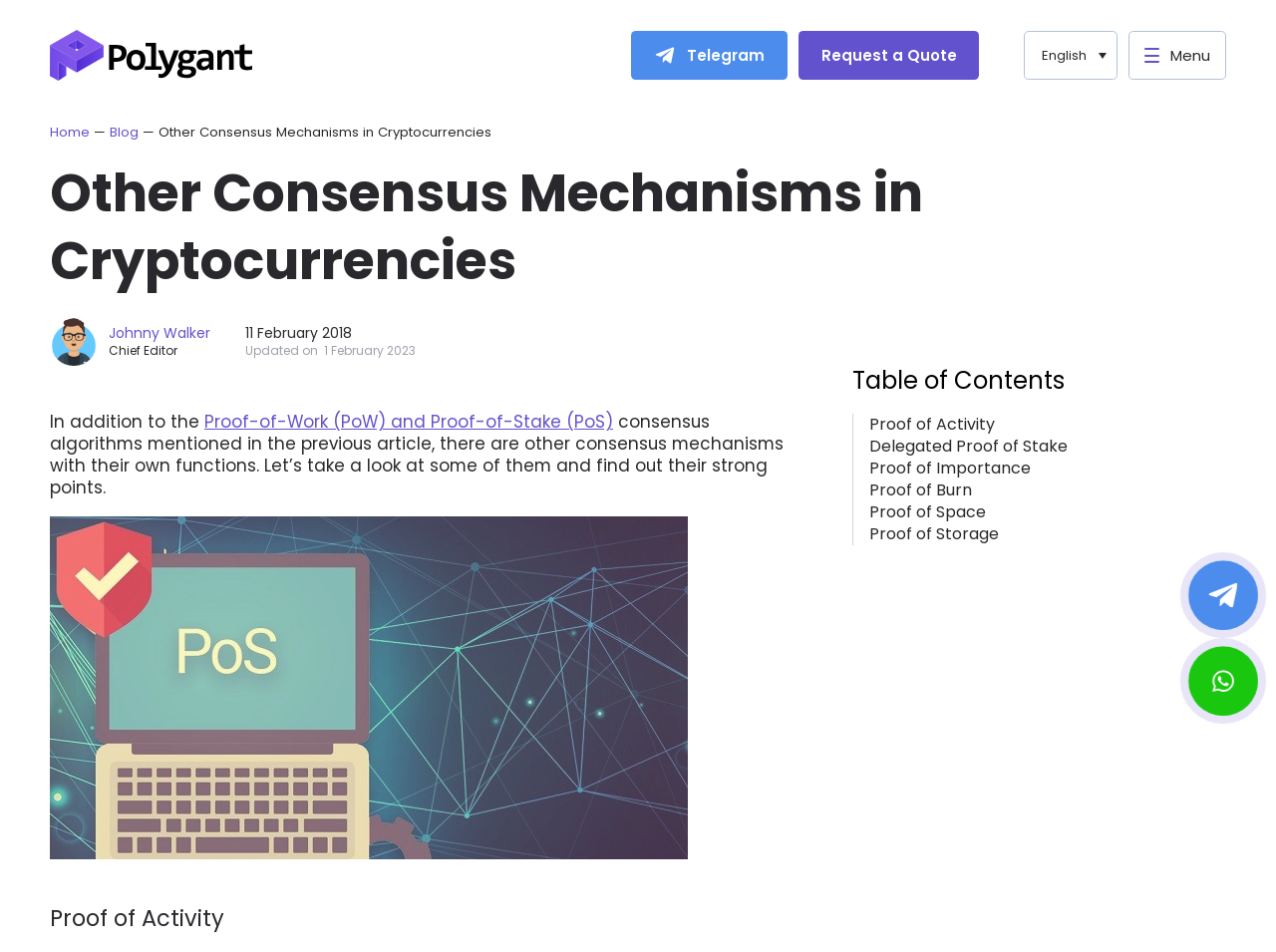Respond to the following question with a brief word or phrase:
What is the date of the article update?

1 February 2023